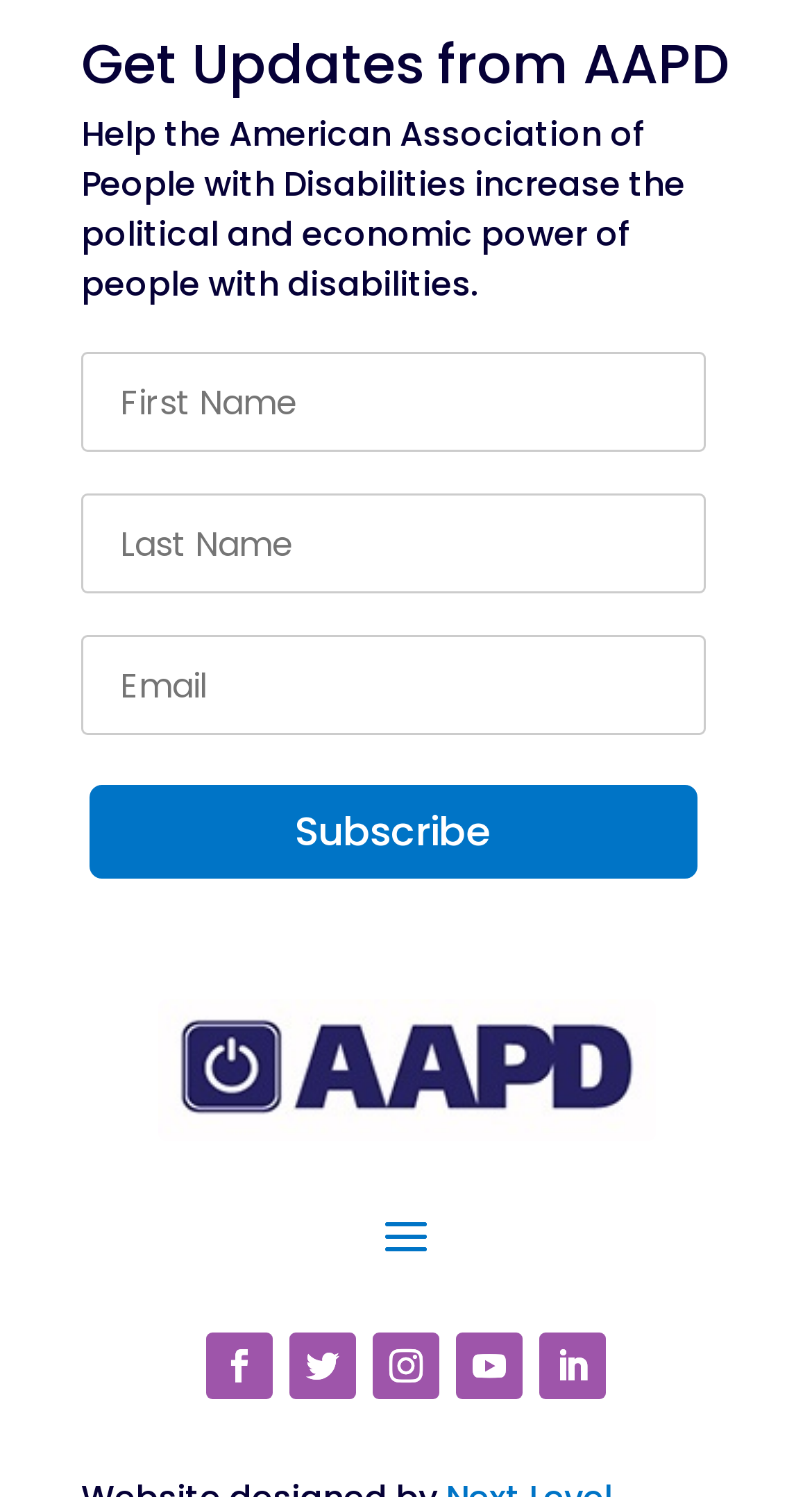What is the purpose of this webpage?
Give a single word or phrase answer based on the content of the image.

Get updates from AAPD